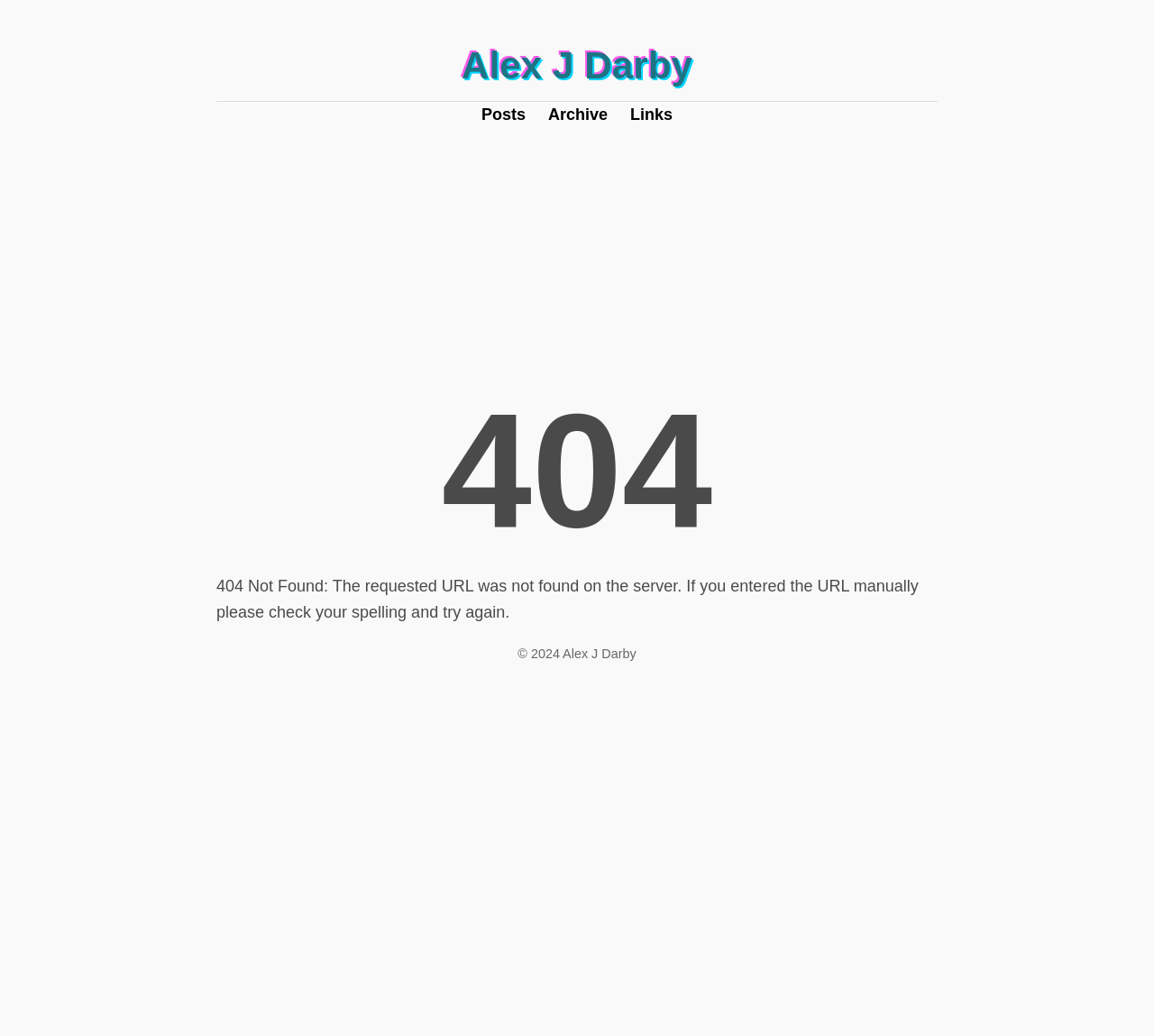Given the element description: "Posts", predict the bounding box coordinates of this UI element. The coordinates must be four float numbers between 0 and 1, given as [left, top, right, bottom].

[0.417, 0.101, 0.455, 0.119]